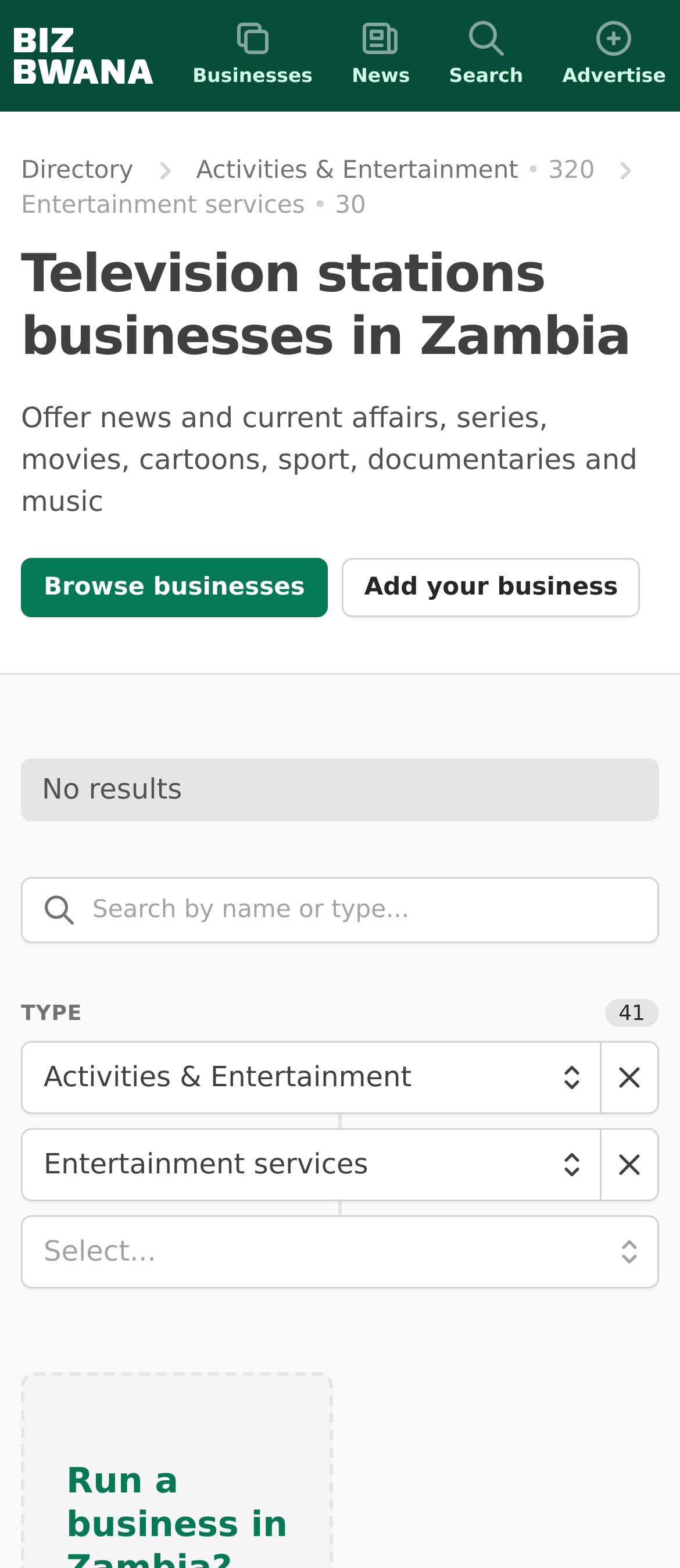Please identify the bounding box coordinates of the area that needs to be clicked to fulfill the following instruction: "Search by name or type."

[0.031, 0.559, 0.969, 0.602]